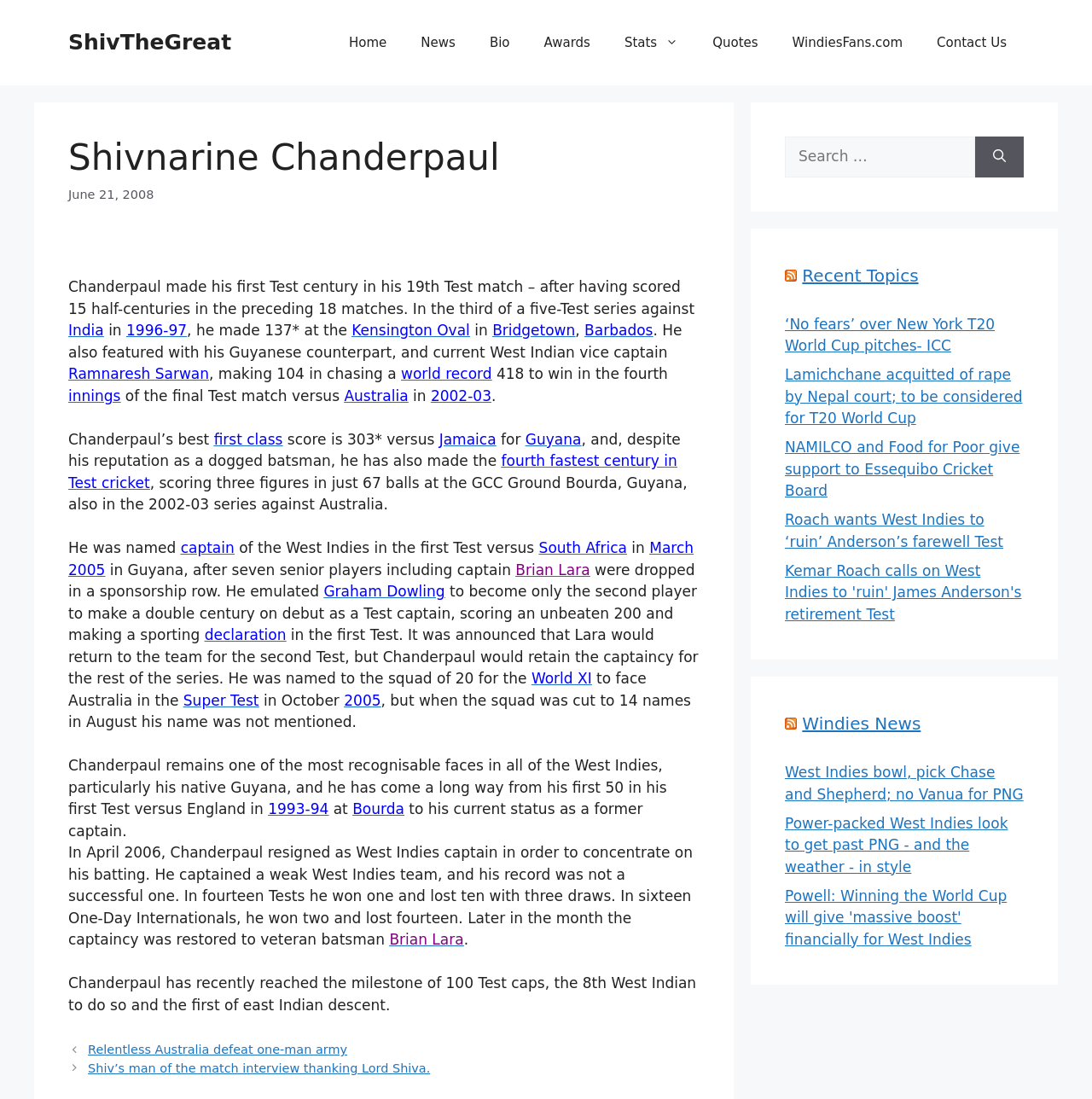Show the bounding box coordinates of the element that should be clicked to complete the task: "Click on the 'Home' link".

[0.304, 0.016, 0.37, 0.062]